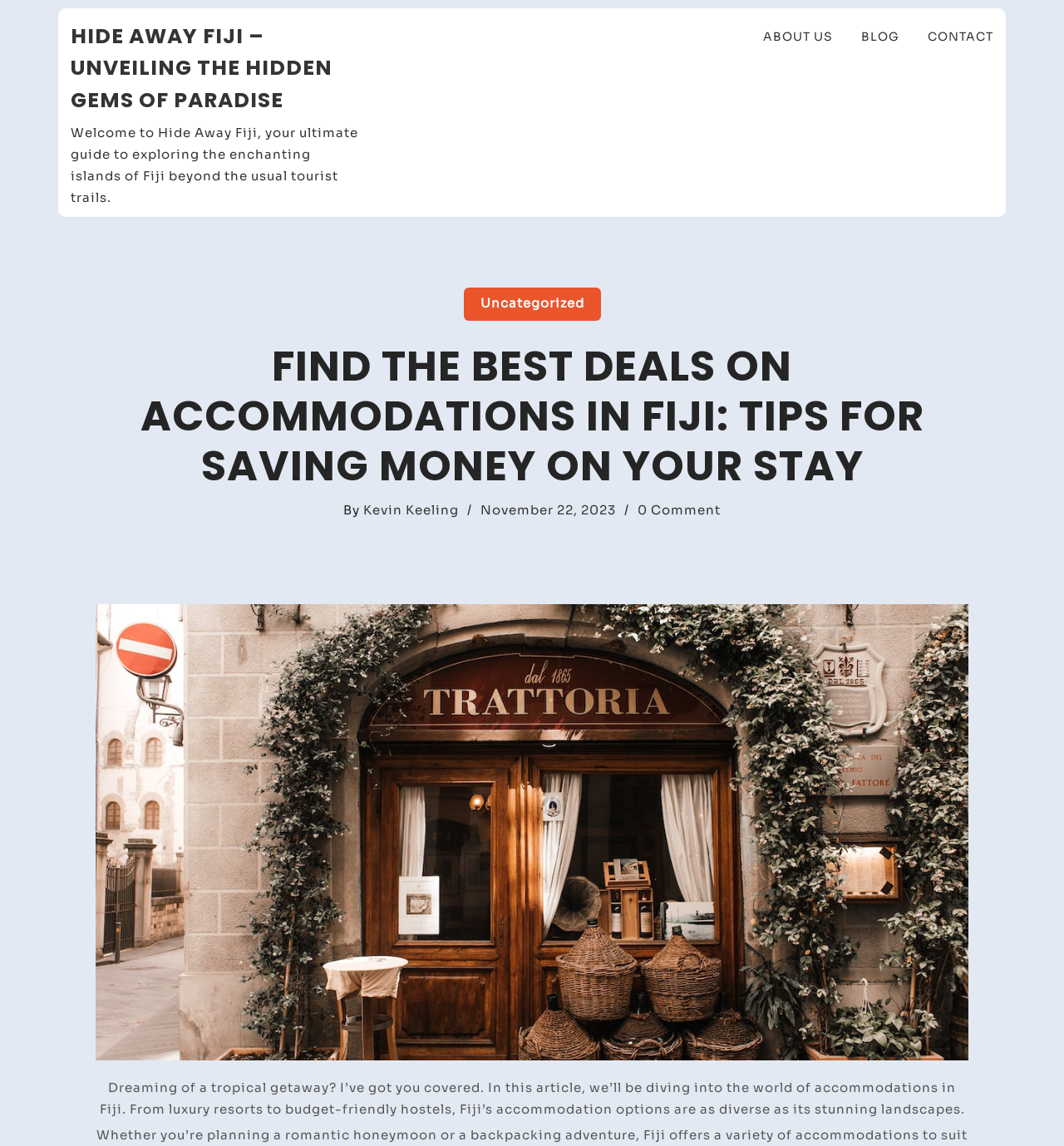Determine the bounding box coordinates of the clickable region to execute the instruction: "View 'Vintage football jerseys Dortmund'". The coordinates should be four float numbers between 0 and 1, denoted as [left, top, right, bottom].

None